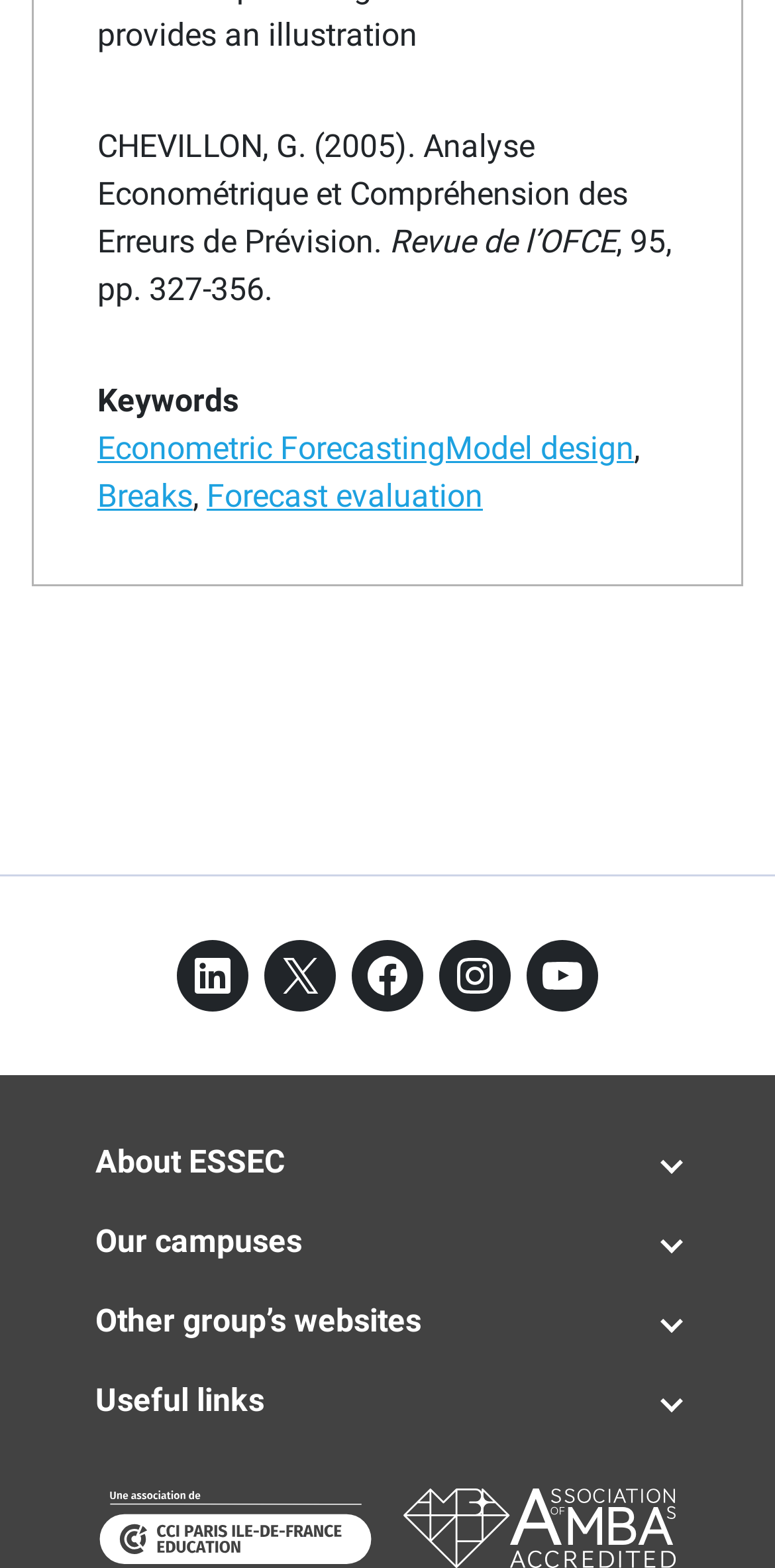What are the tabs available in the accordion?
Please provide a single word or phrase as your answer based on the image.

About ESSEC, Our campuses, Other group’s websites, Useful links